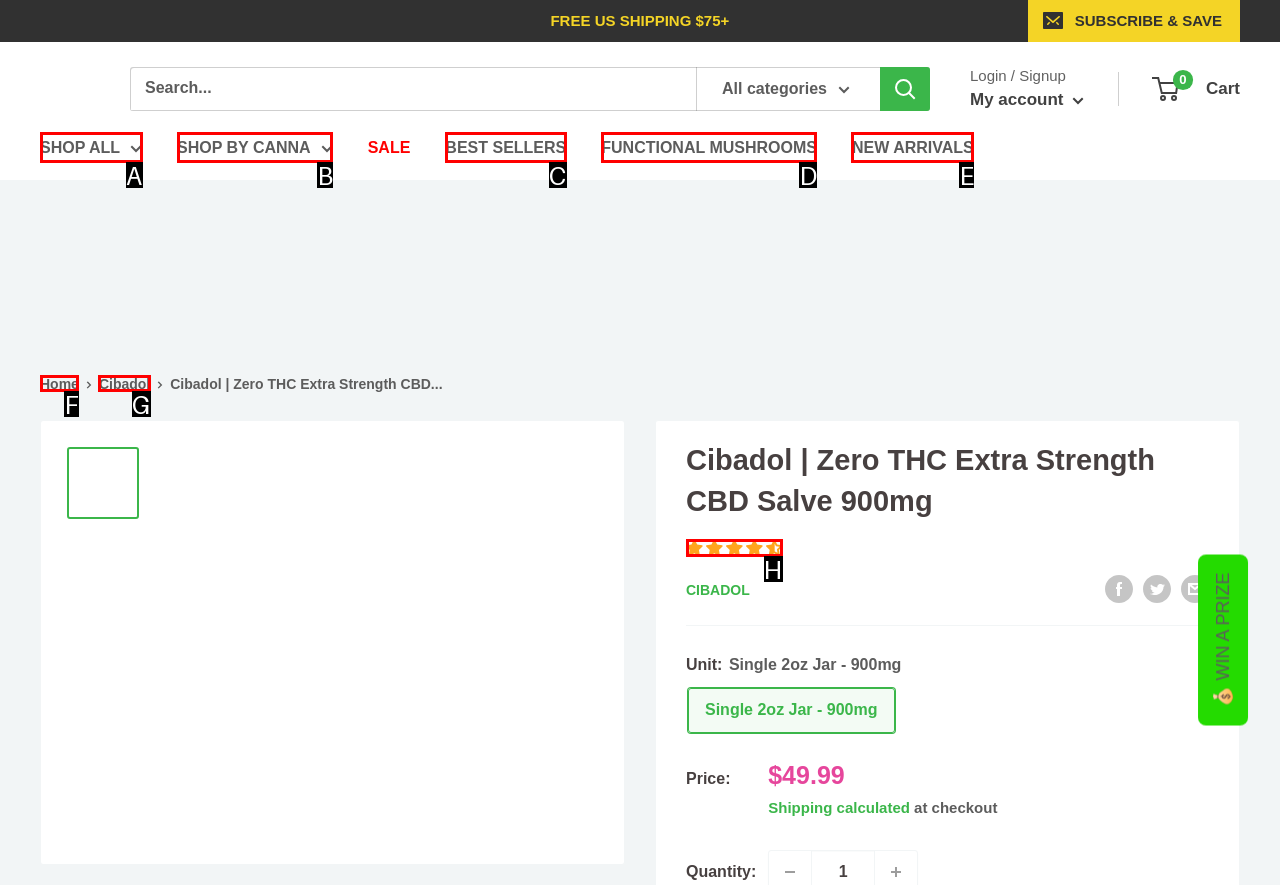Identify the UI element that corresponds to this description: FUNCTIONAL MUSHROOMS
Respond with the letter of the correct option.

D